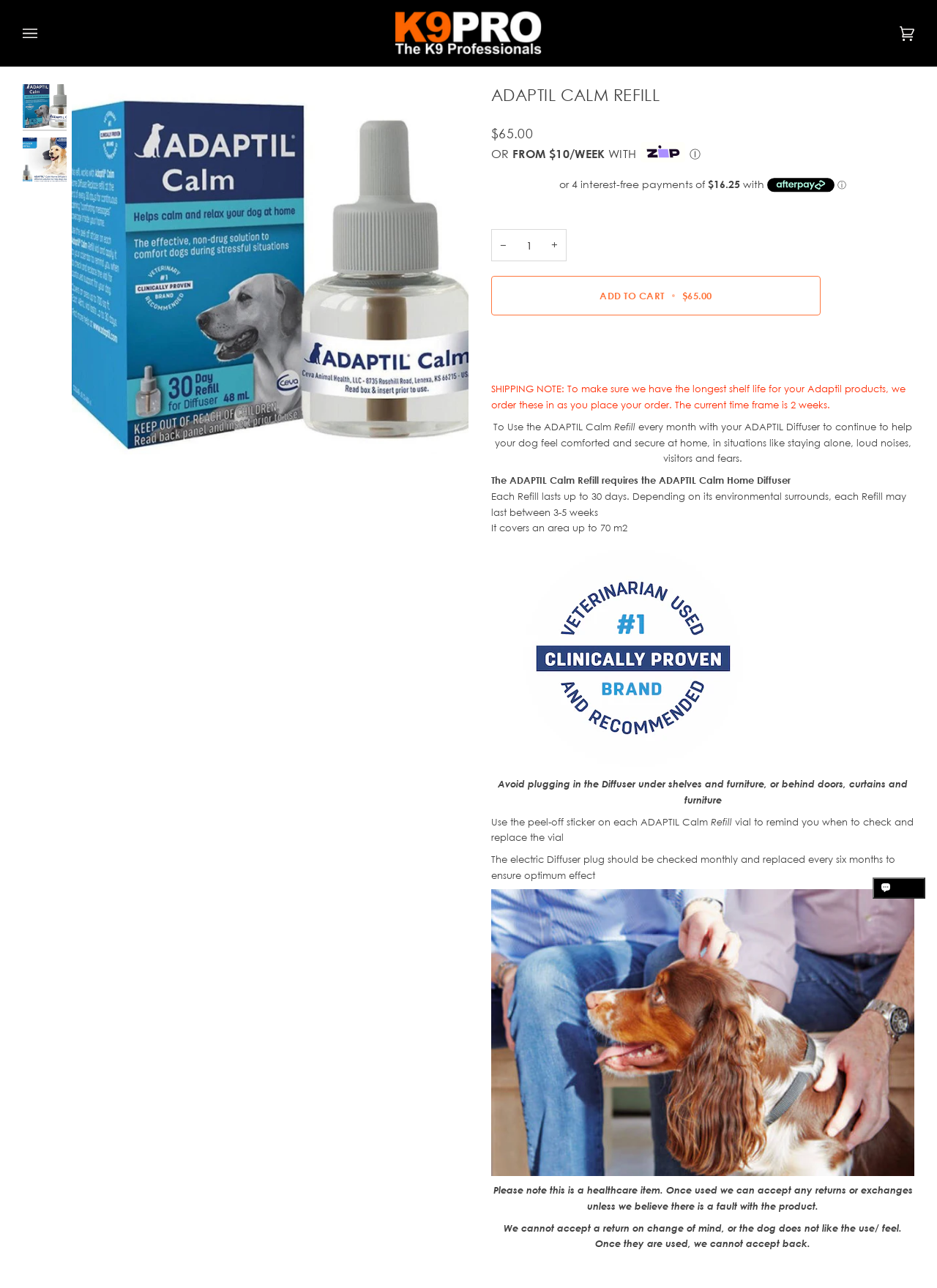Please identify the bounding box coordinates of the area that needs to be clicked to fulfill the following instruction: "Open the menu."

[0.024, 0.0, 0.071, 0.052]